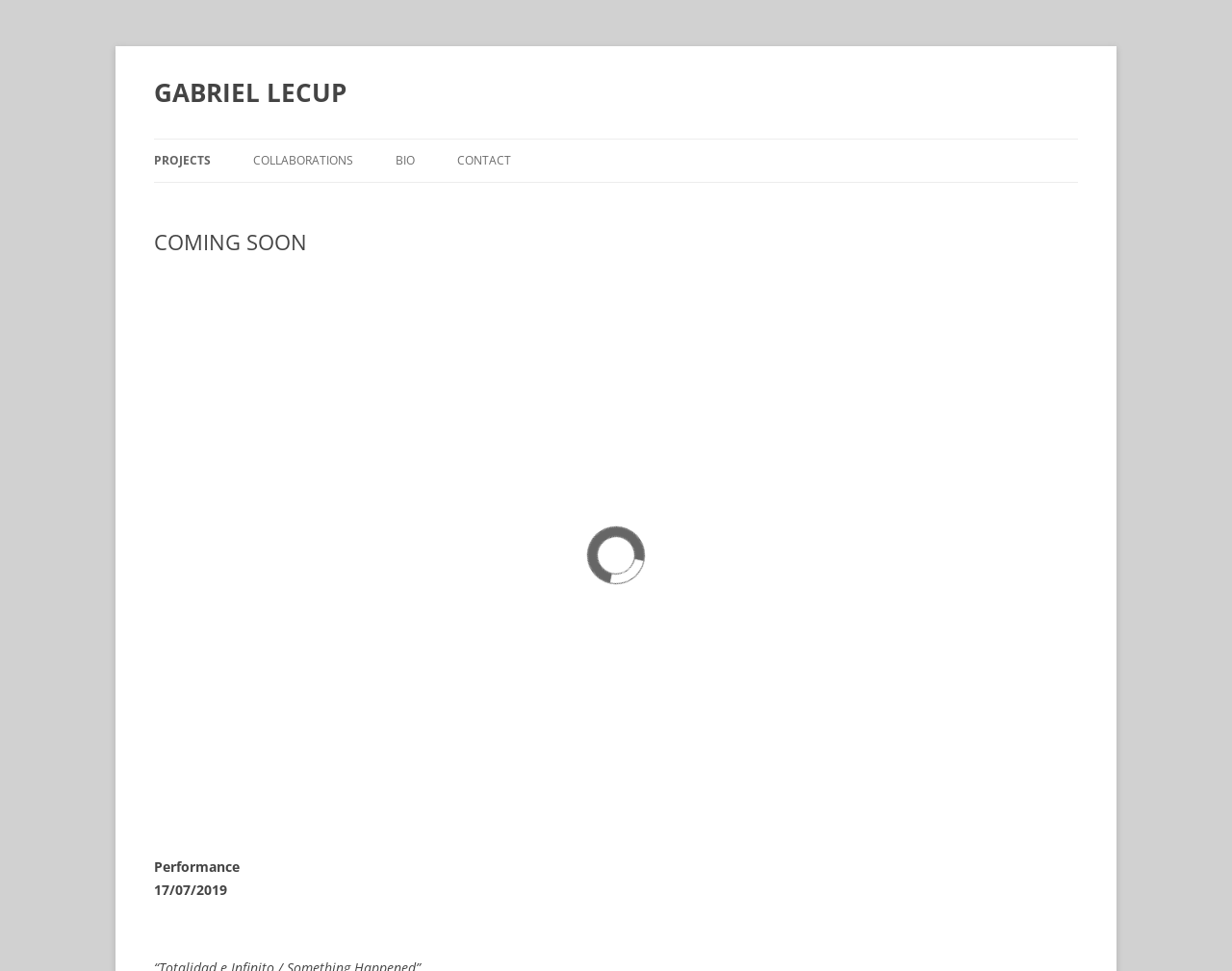Explain the webpage in detail, including its primary components.

This webpage is a personal portfolio of Gabriel Lecup, an artist or designer. At the top, there is a large heading with the name "GABRIEL LECUP" and a link to the same name. Below this, there is a "Skip to content" link, which is centered horizontally.

On the left side of the page, there is a list of links to various projects, including "REDUCCIÓN DE LAS LETRAS Y ARTE PARA ENSEÑAR A HABLAR A LOS ROBOTS", "PARAMNESIA III", and "COMING SOON". These links are stacked vertically, with the topmost link being "PROJECTS".

To the right of the project links, there are three columns of links. The first column includes links to "COLLABORATIONS", "IRIS PROJECT", and "SONIC TOTEM". The second column includes links to "BIO" and "CONTACT". The third column includes links to "THEATER & DANCE" and "VJING".

Below these links, there is a slider region that takes up most of the page's width. Within the slider, there is a "Coming Soon" text and two arrow buttons, one pointing left and one pointing right, which are likely used to navigate through the slider's content. The slider also contains two images, one for the previous arrow and one for the next arrow.

At the very bottom of the page, there are two lines of text: "Performance" and "17/07/2019", which may indicate the date of an upcoming event or performance.